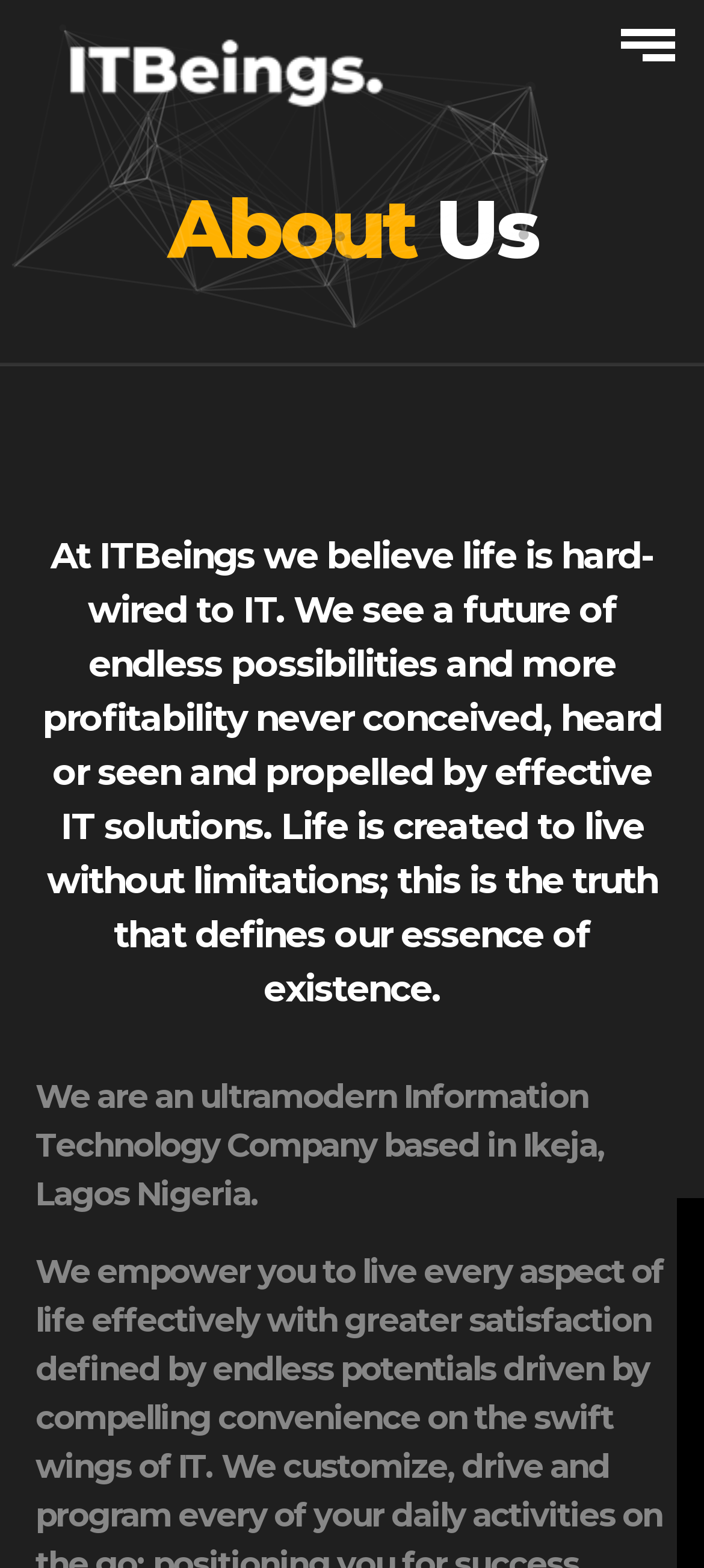What is the company's vision?
Look at the image and respond with a one-word or short phrase answer.

Endless possibilities and more profitability